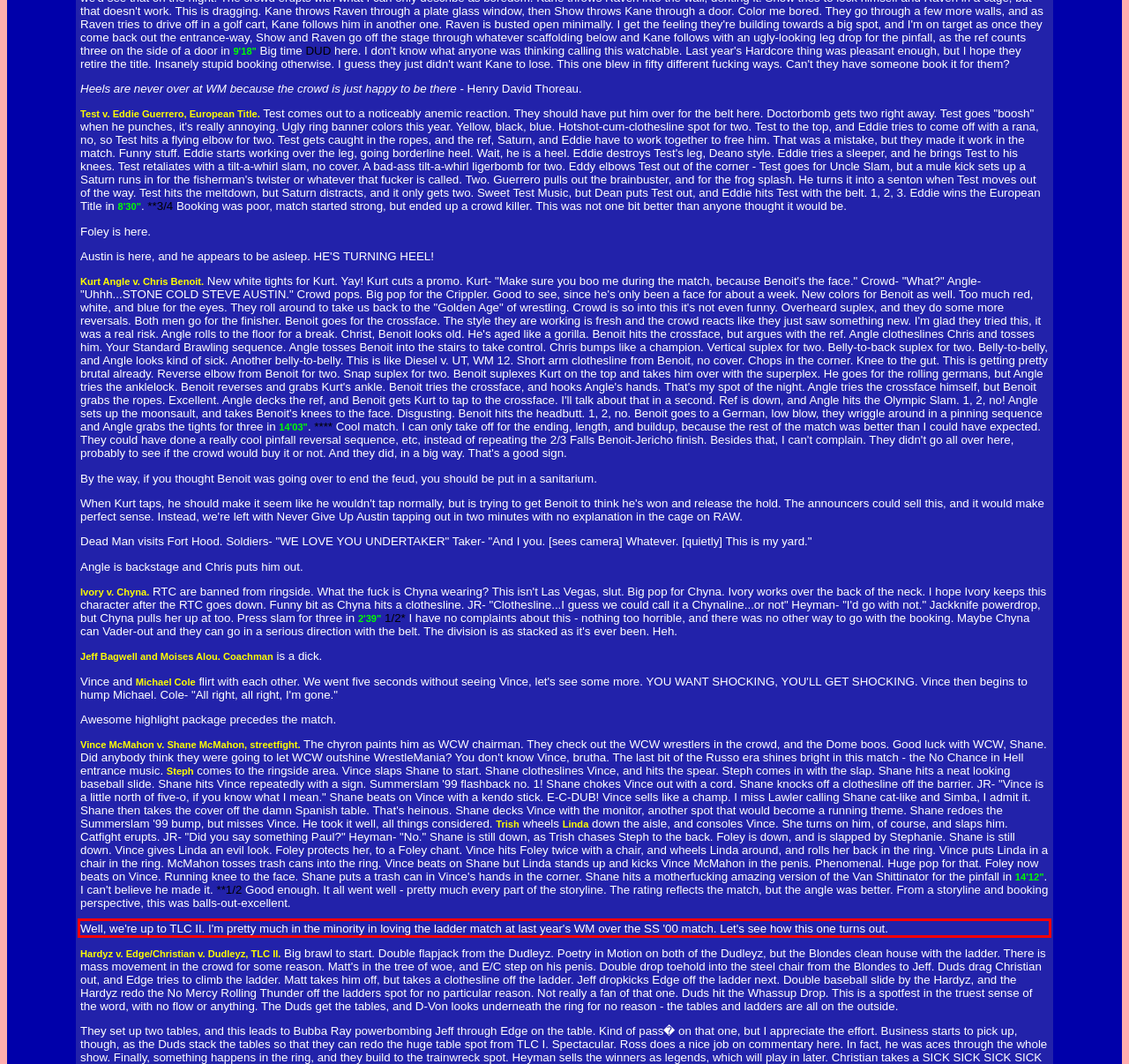The screenshot you have been given contains a UI element surrounded by a red rectangle. Use OCR to read and extract the text inside this red rectangle.

Well, we're up to TLC II. I'm pretty much in the minority in loving the ladder match at last year's WM over the SS '00 match. Let's see how this one turns out.